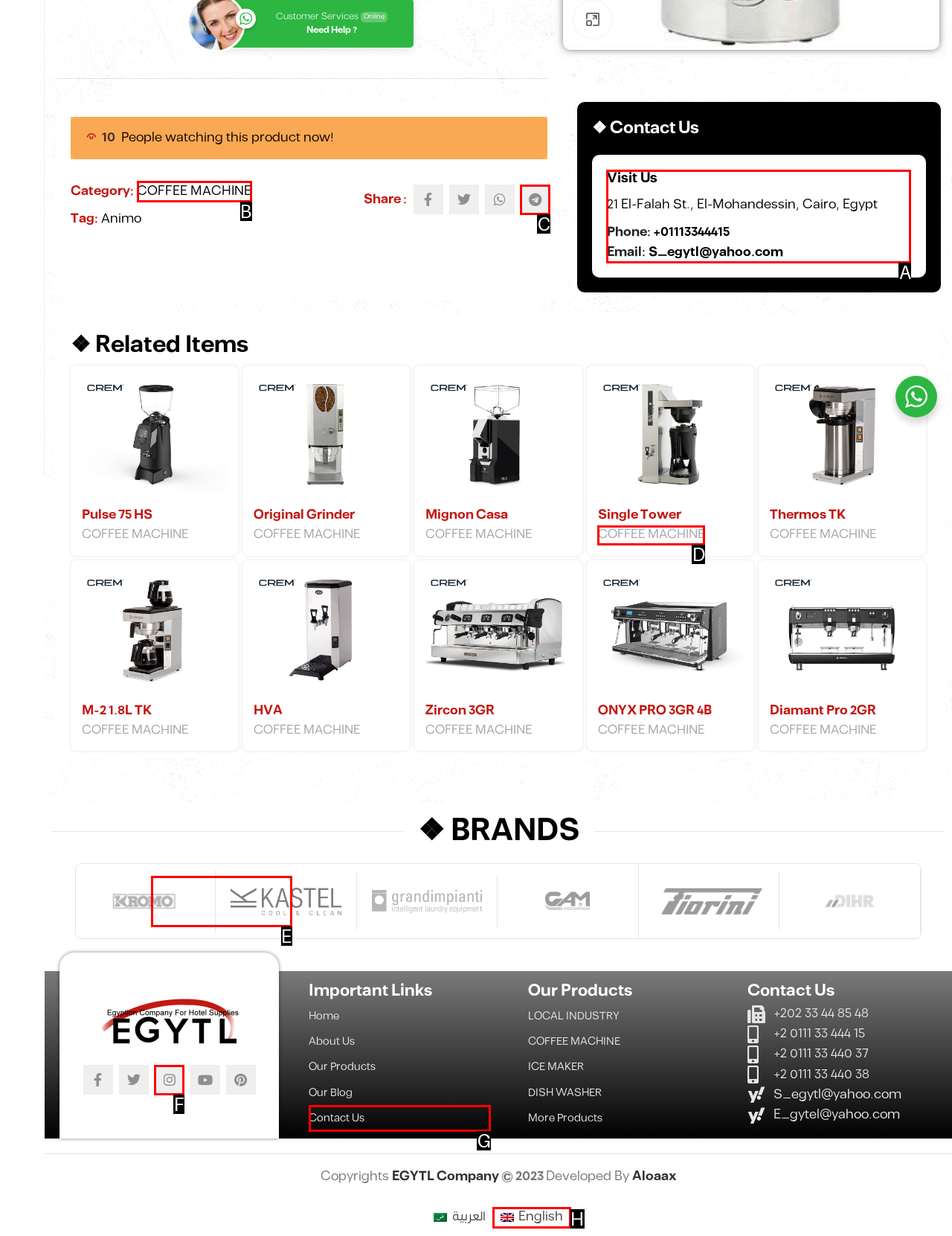Determine which UI element matches this description: Computer Science Project Topics PDF
Reply with the appropriate option's letter.

None